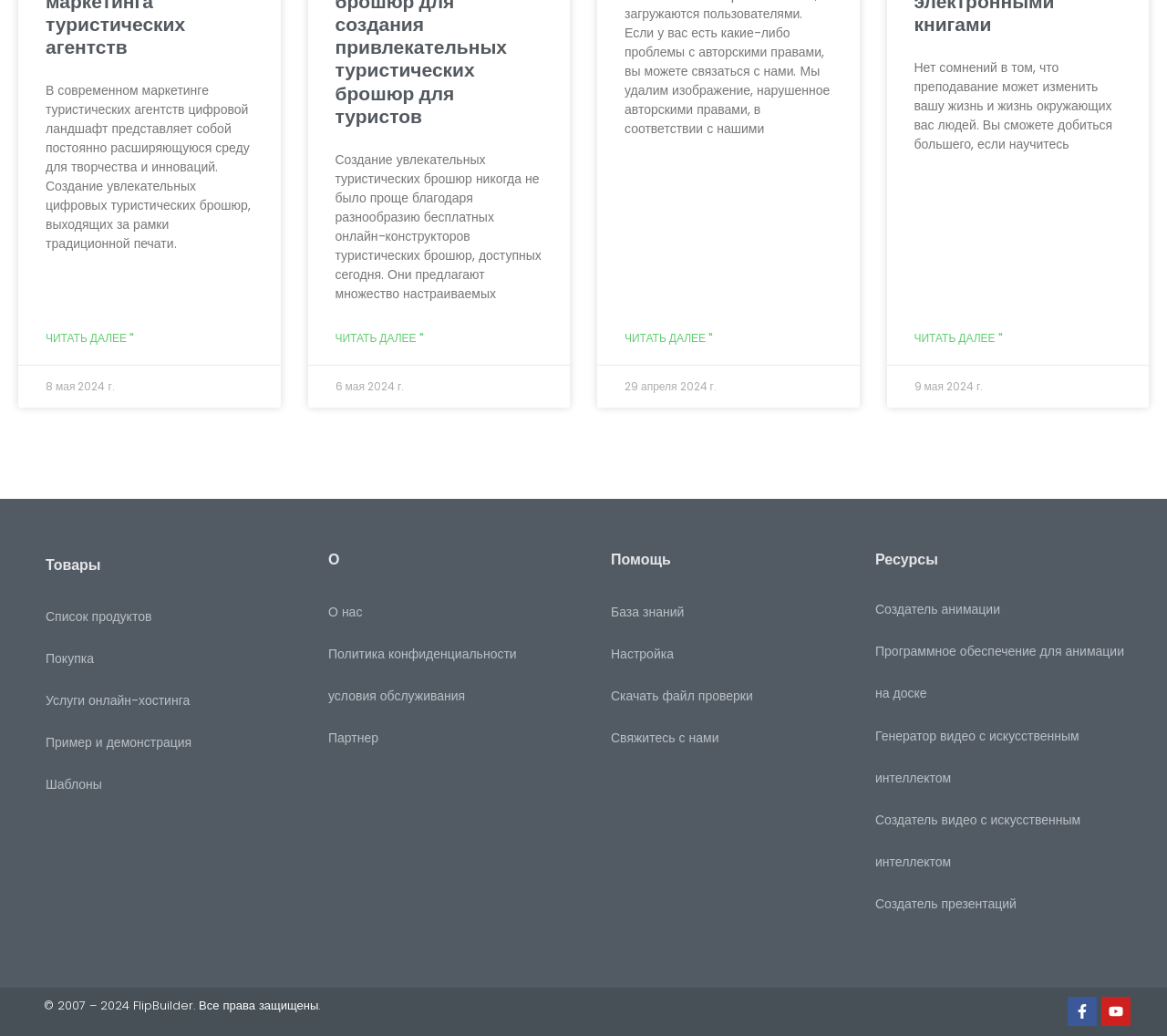What is the purpose of the link 'База знаний'?
Please respond to the question with as much detail as possible.

The link 'База знаний' is likely related to help or support, as it is categorized under the 'Помощь' section.